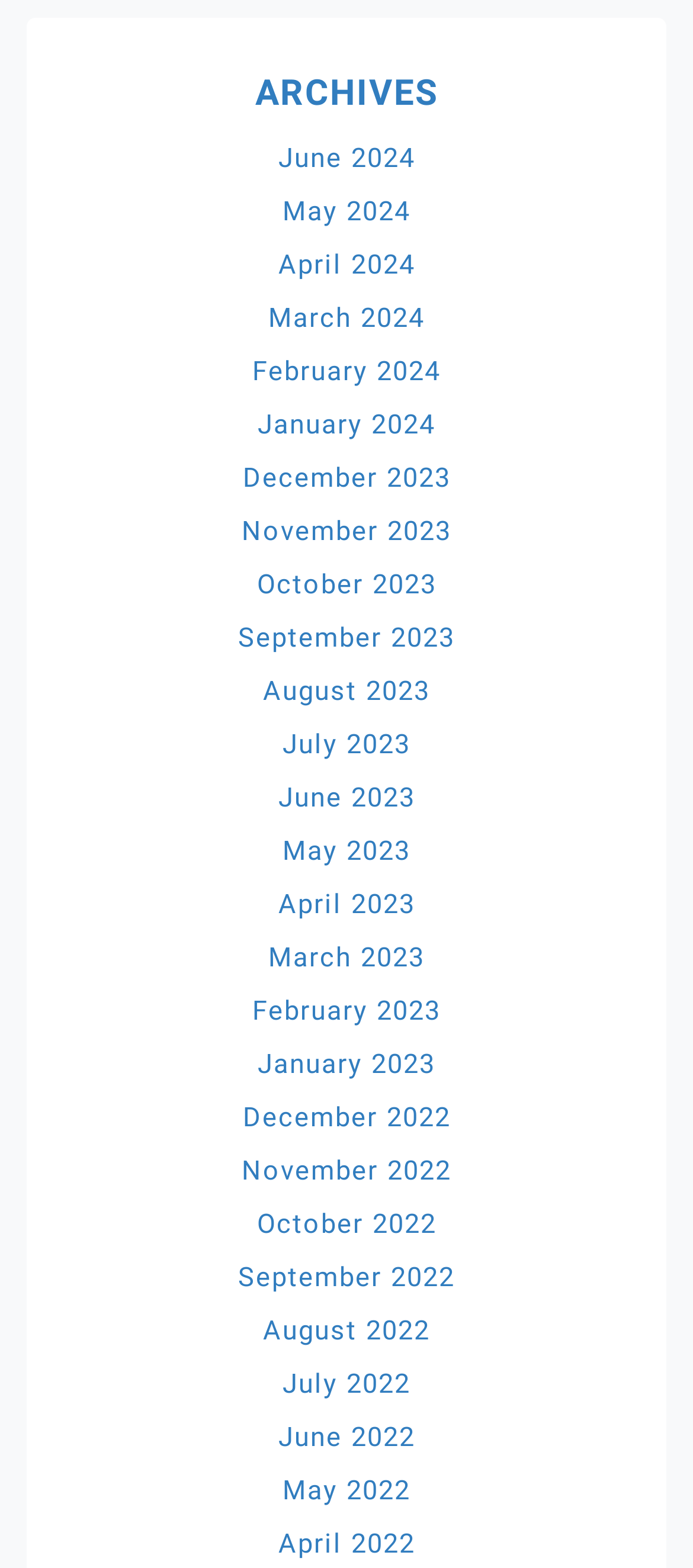Please look at the image and answer the question with a detailed explanation: What is the earliest month listed on the webpage?

The earliest month listed on the webpage is 'April 2022' which is indicated by the link element at the bottom of the webpage with OCR text 'April 2022'.